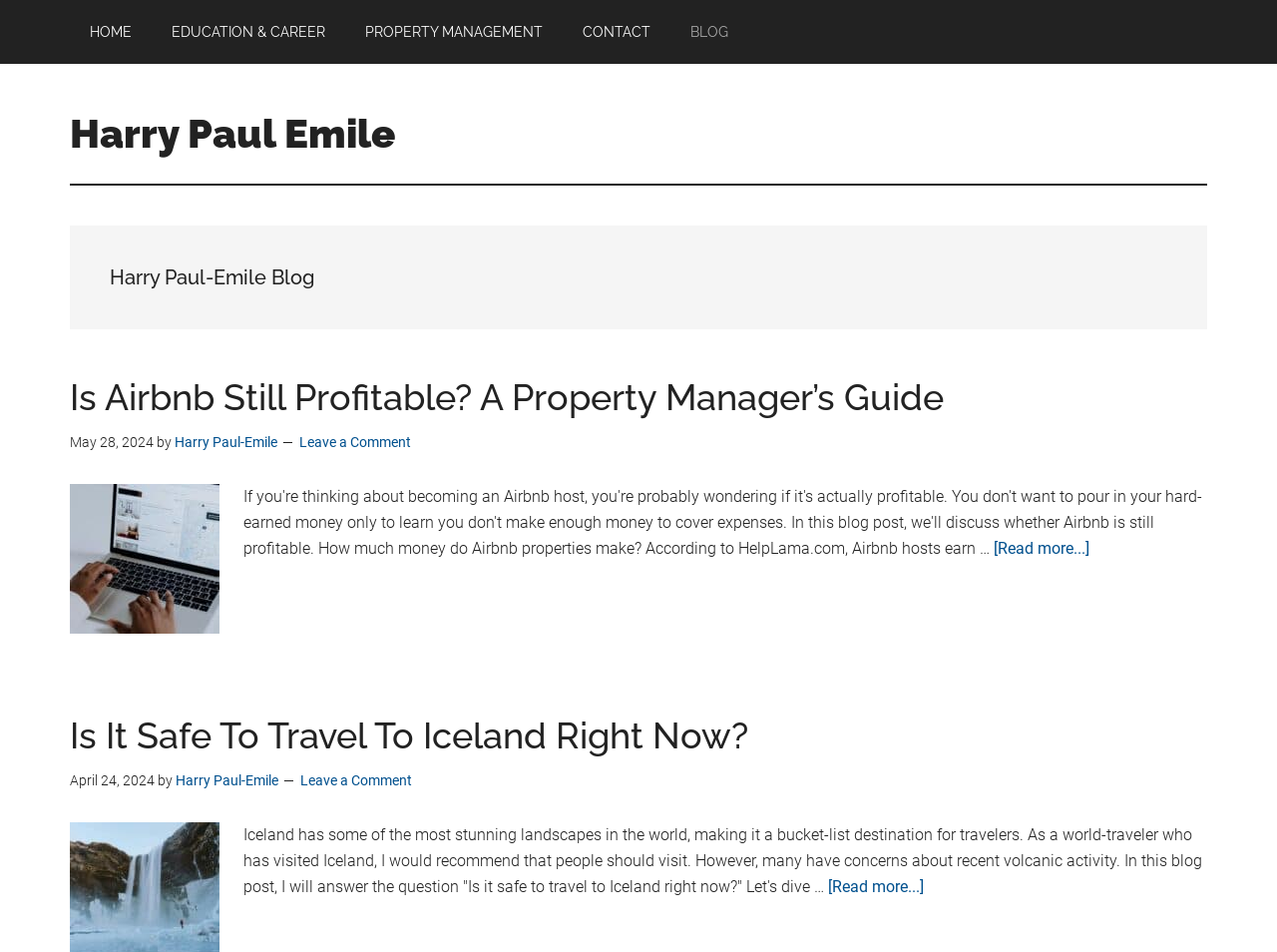What is the destination discussed in the second blog post?
Provide an in-depth and detailed explanation in response to the question.

The second blog post on the webpage has a heading 'Is It Safe To Travel To Iceland Right Now?', which indicates that the destination being discussed is Iceland.